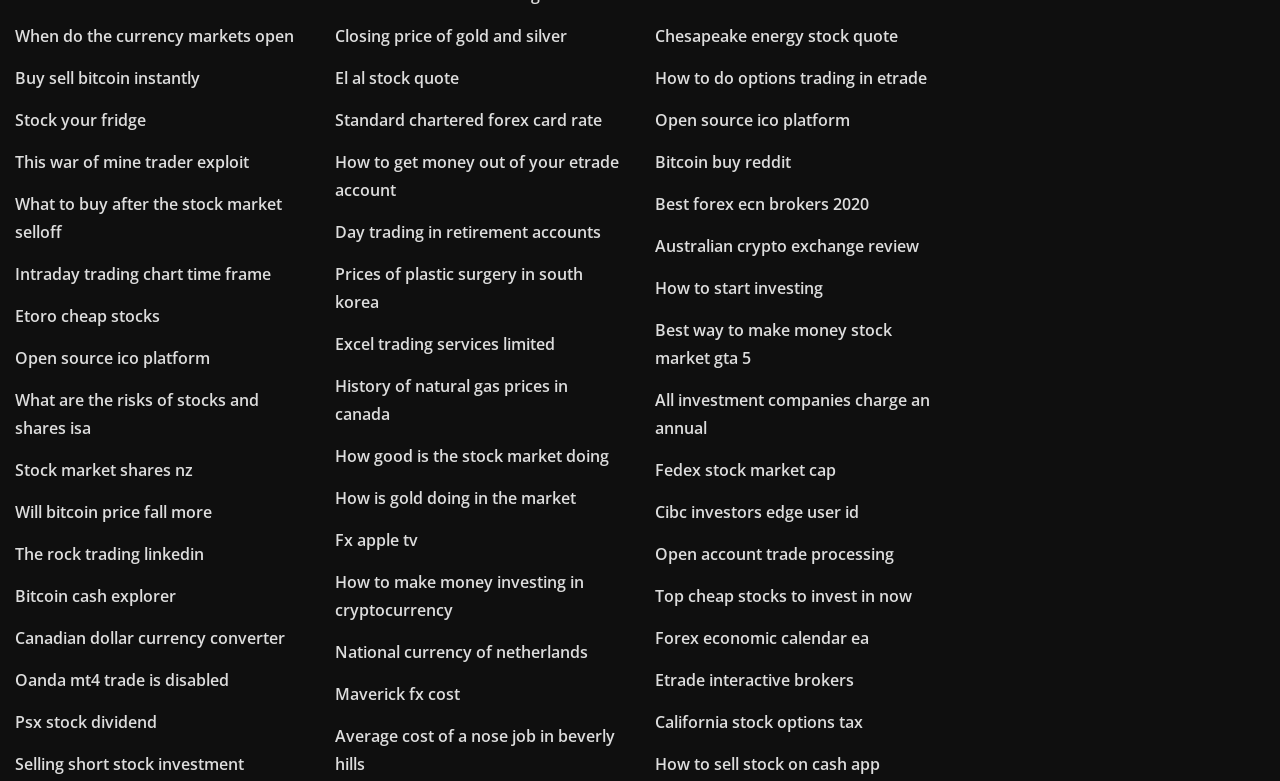Find the bounding box coordinates for the area that must be clicked to perform this action: "Learn about when the currency markets open".

[0.012, 0.033, 0.23, 0.061]